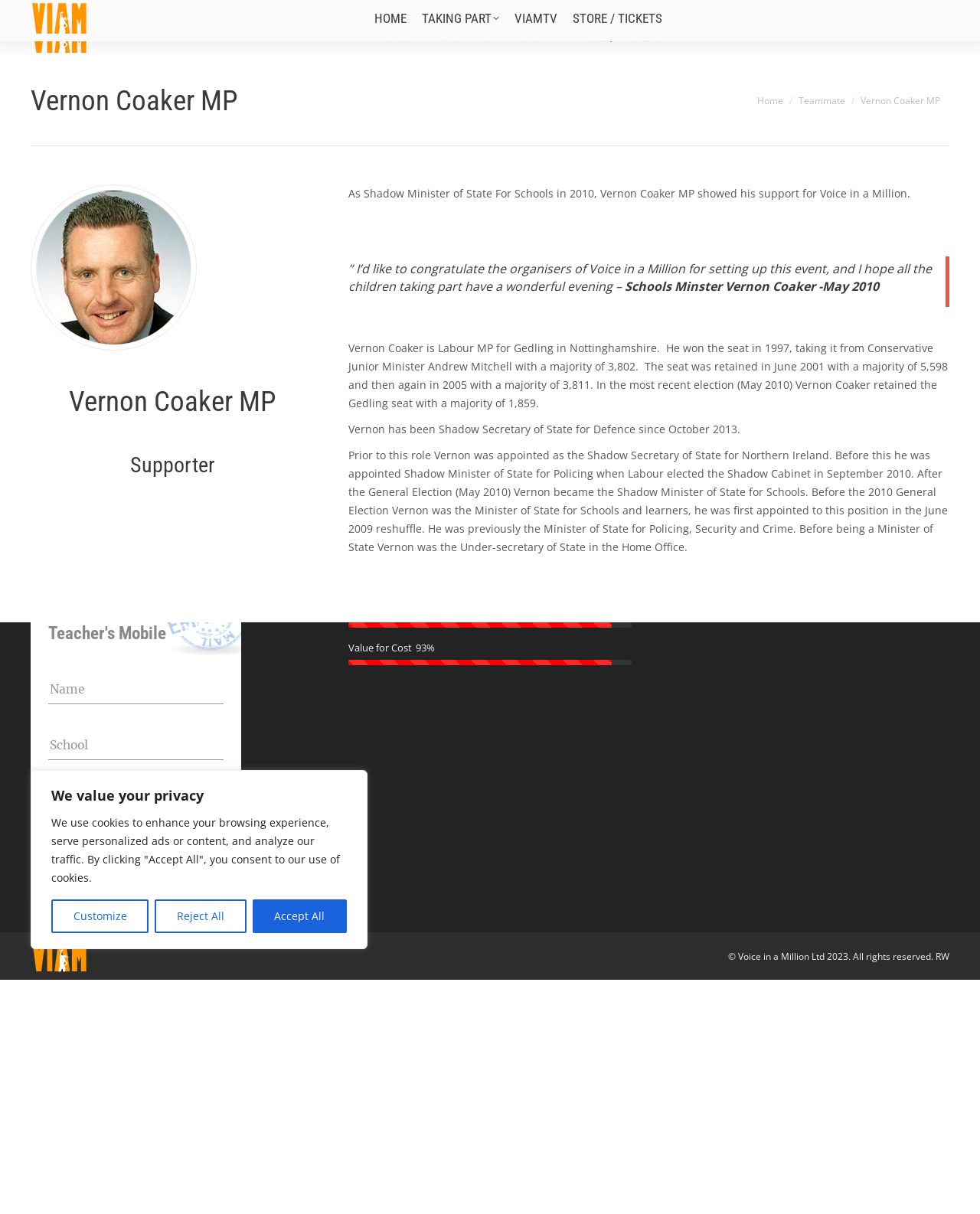What is Vernon Coaker's profession?
Answer with a single word or phrase, using the screenshot for reference.

Labour MP